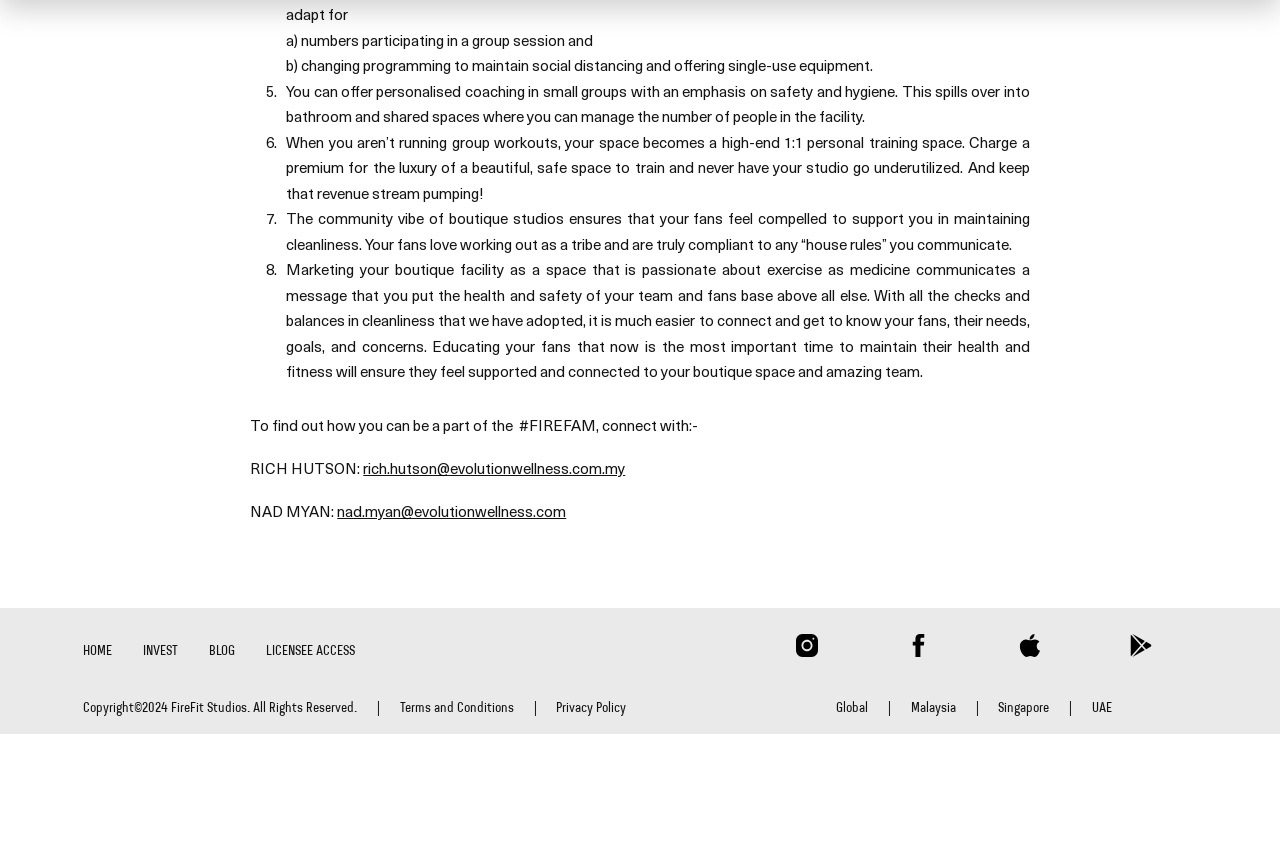Use the information in the screenshot to answer the question comprehensively: How can the studio manage the number of people in the facility?

According to the webpage, the studio can manage the number of people in the facility by offering personalized coaching in small groups, which allows for better control over the number of people in the facility.